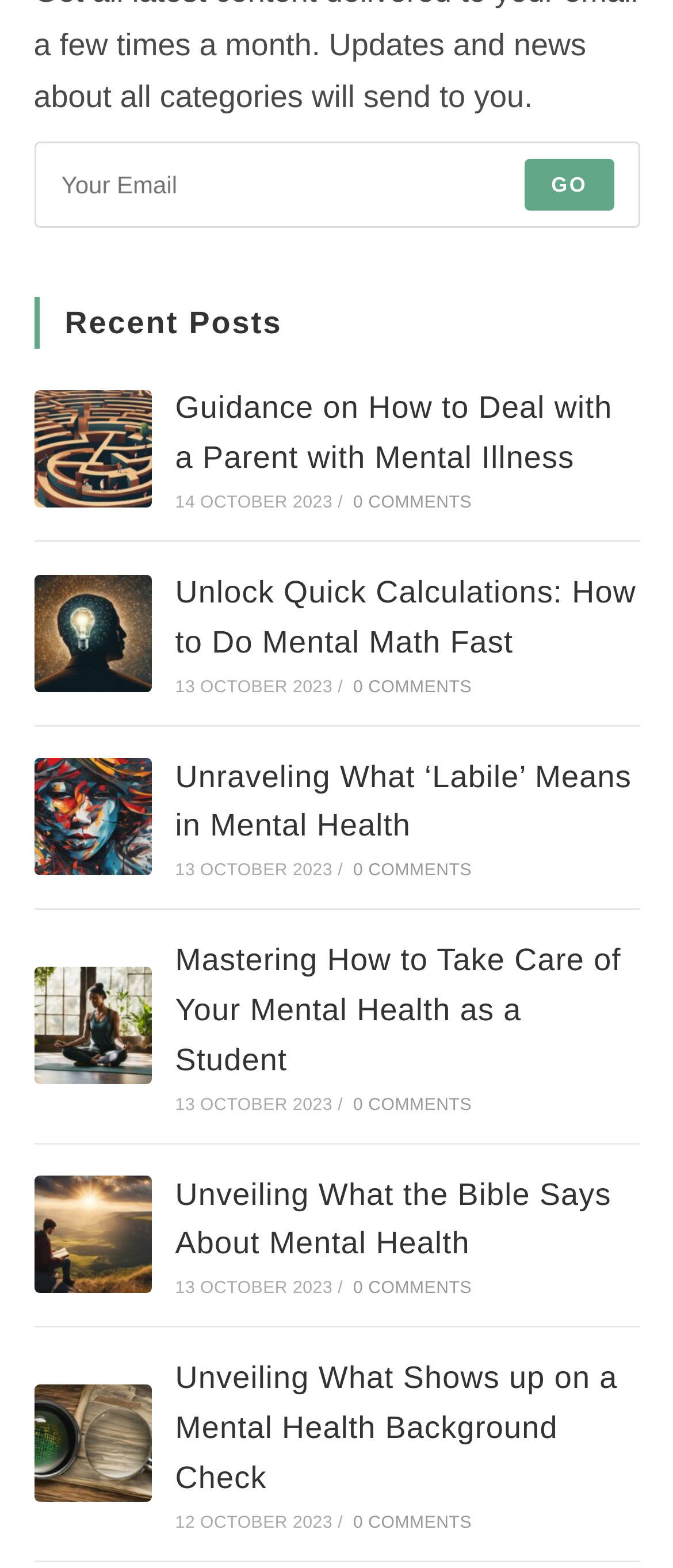Locate the bounding box of the UI element with the following description: "Go".

[0.781, 0.101, 0.912, 0.134]